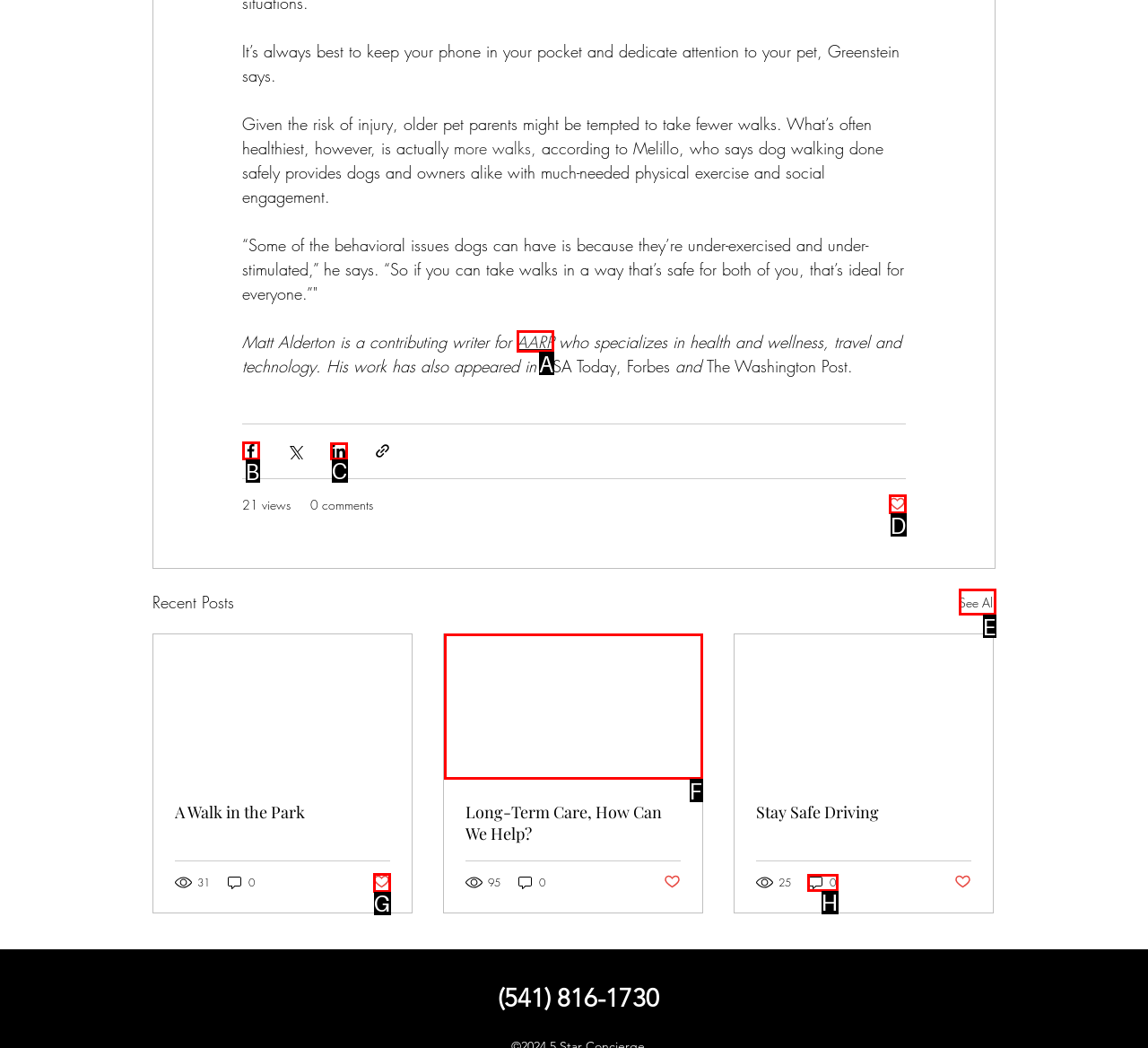Select the letter of the option that should be clicked to achieve the specified task: Share via Facebook. Respond with just the letter.

B